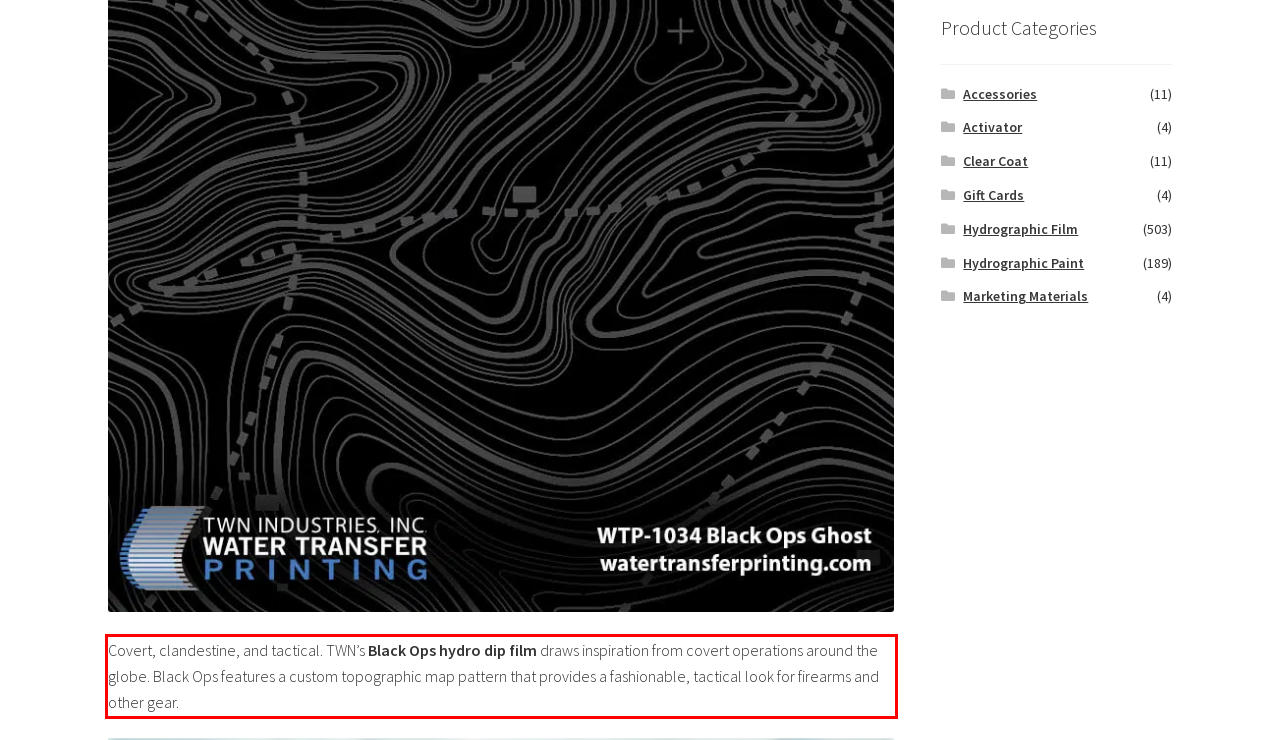Please identify and extract the text from the UI element that is surrounded by a red bounding box in the provided webpage screenshot.

Covert, clandestine, and tactical. TWN’s Black Ops hydro dip film draws inspiration from covert operations around the globe. Black Ops features a custom topographic map pattern that provides a fashionable, tactical look for firearms and other gear.